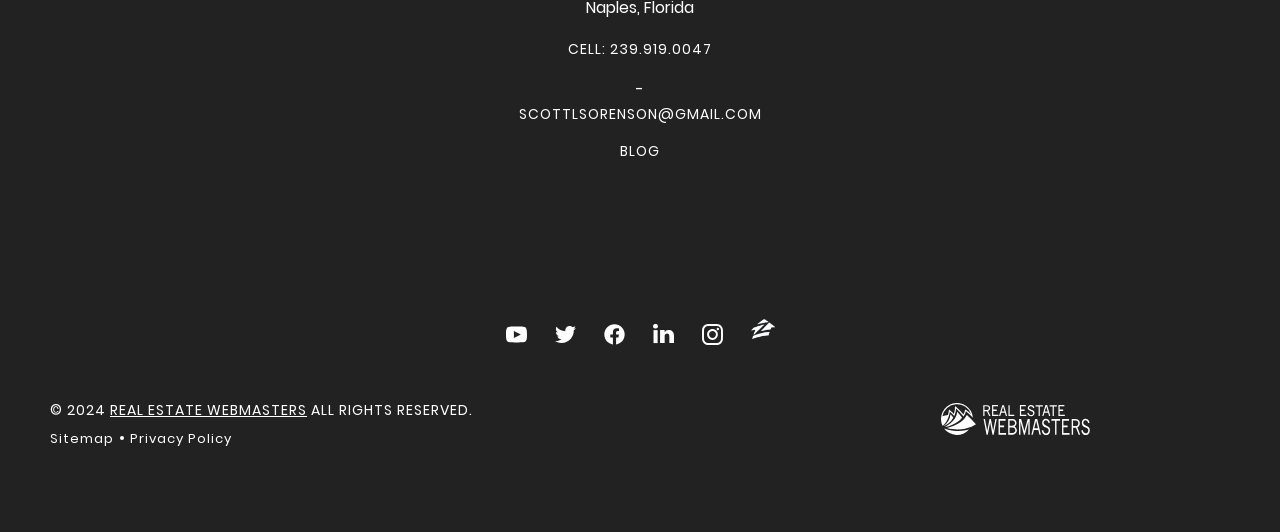Please identify the bounding box coordinates of the element's region that needs to be clicked to fulfill the following instruction: "Check the 'Privacy Policy'". The bounding box coordinates should consist of four float numbers between 0 and 1, i.e., [left, top, right, bottom].

[0.102, 0.806, 0.181, 0.841]